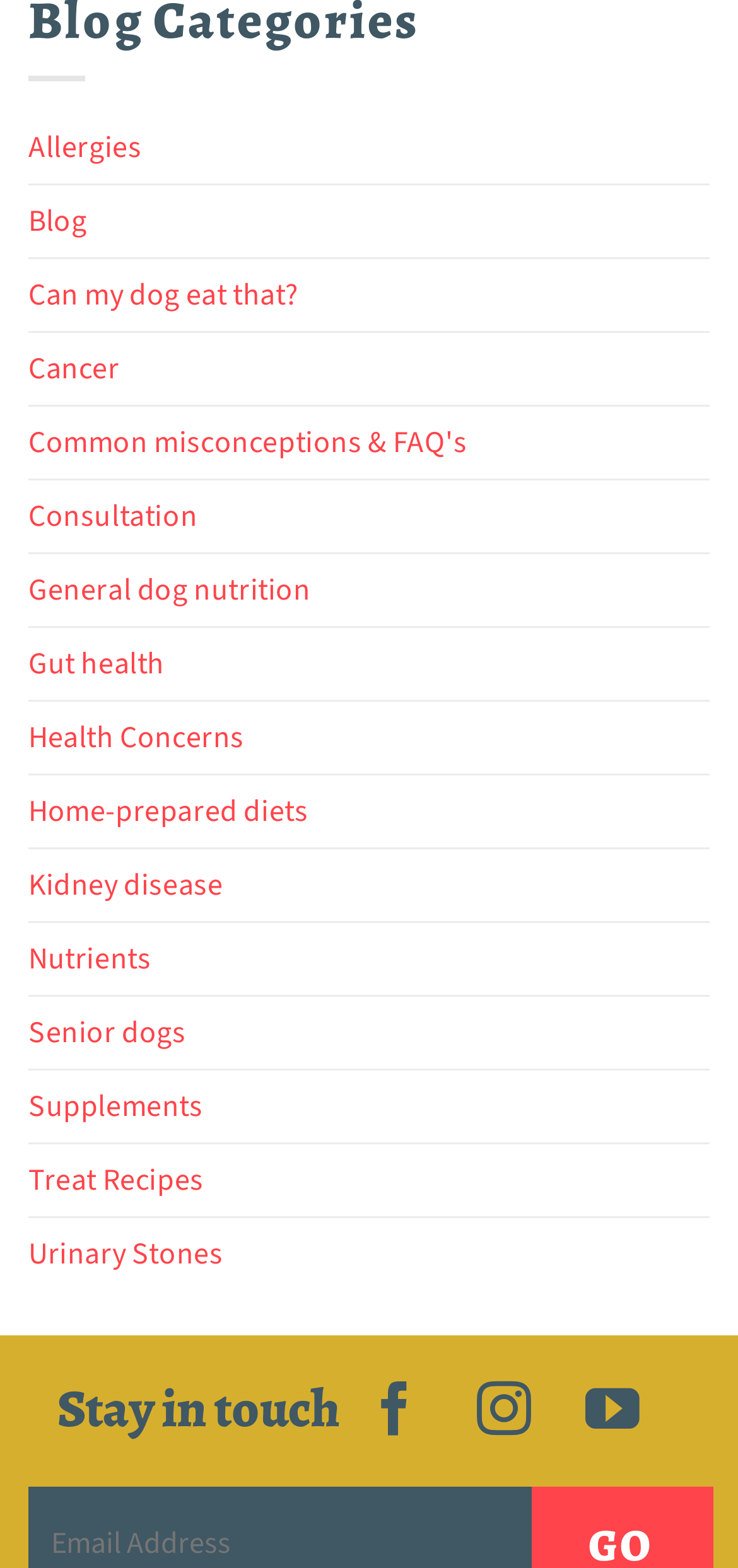Find and indicate the bounding box coordinates of the region you should select to follow the given instruction: "Follow on Facebook".

[0.498, 0.883, 0.573, 0.921]